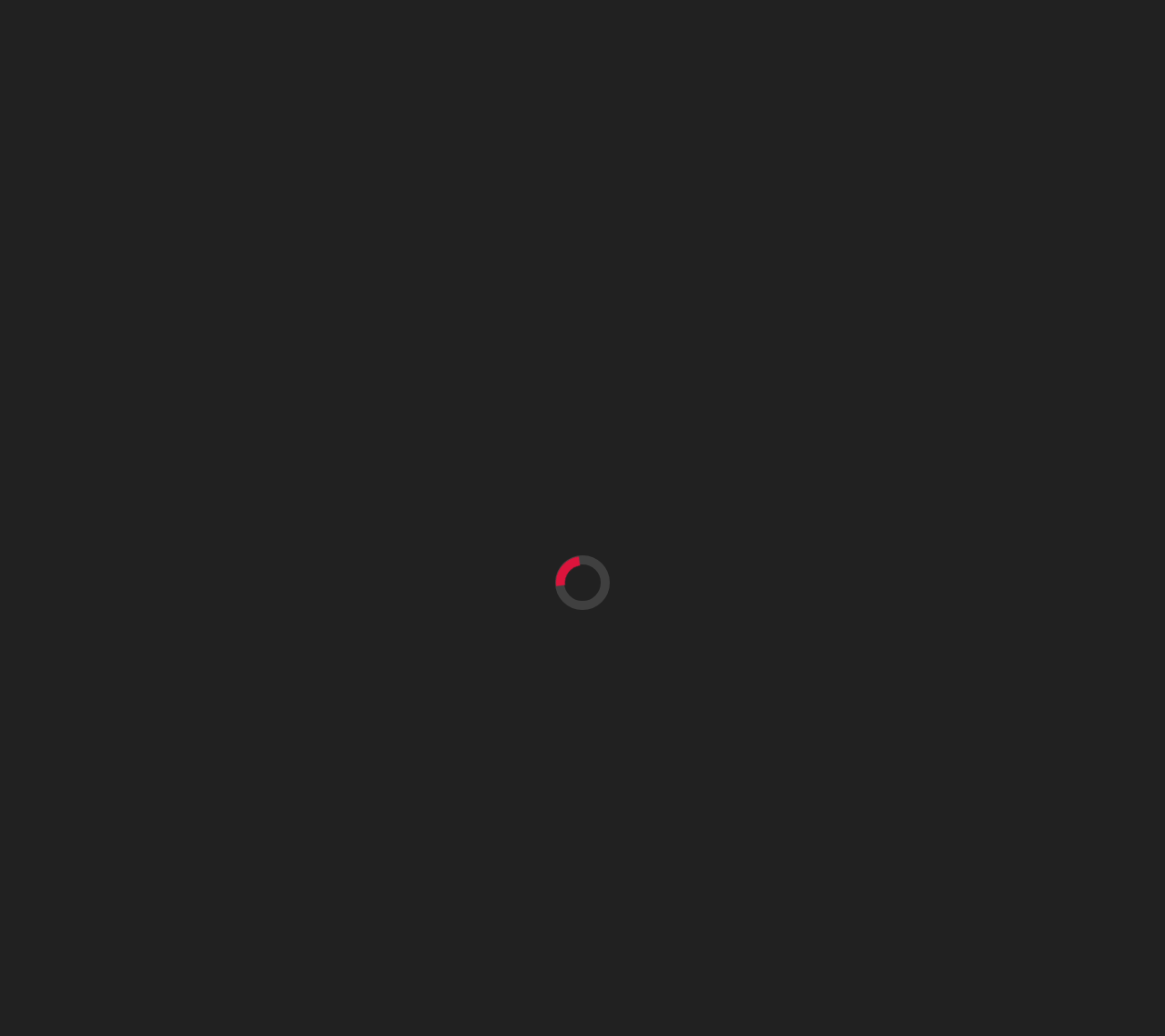Provide a comprehensive description of the webpage.

This webpage is a blog post titled "Beauty Blog: Top 5 Drugstore Lip Products" by Somayea, published on January 25, 2015. At the top of the page, there is a date "JUNE 13, 2024" and a link to "TNJN: Tennessee Journalist" on the left side, with another identical link on the right side. Below these elements, there are four links to different categories: "Panoramic Network Projects", "Long Reads & Features", "News & Sports", and "Explainers".

On the right side of the page, near the top, there are three social media links: "Facebook", "Twitter", and an unspecified platform, each accompanied by its respective icon. 

The main content of the blog post is a summary of Somayea's top 5 drugstore lip products that won't break the bank. The article title is followed by the author's name, "Somayea", and the publication date. The summary text is positioned below the title and author information.